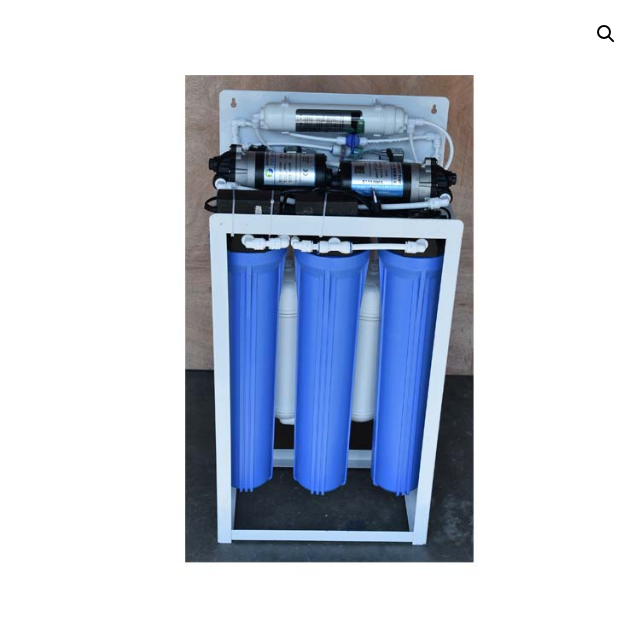How many filter cartridges are visible?
Could you answer the question with a detailed and thorough explanation?

The caption describes the system as 'prominently displaying four blue filter cartridges located at the front', which indicates the number of visible filter cartridges.